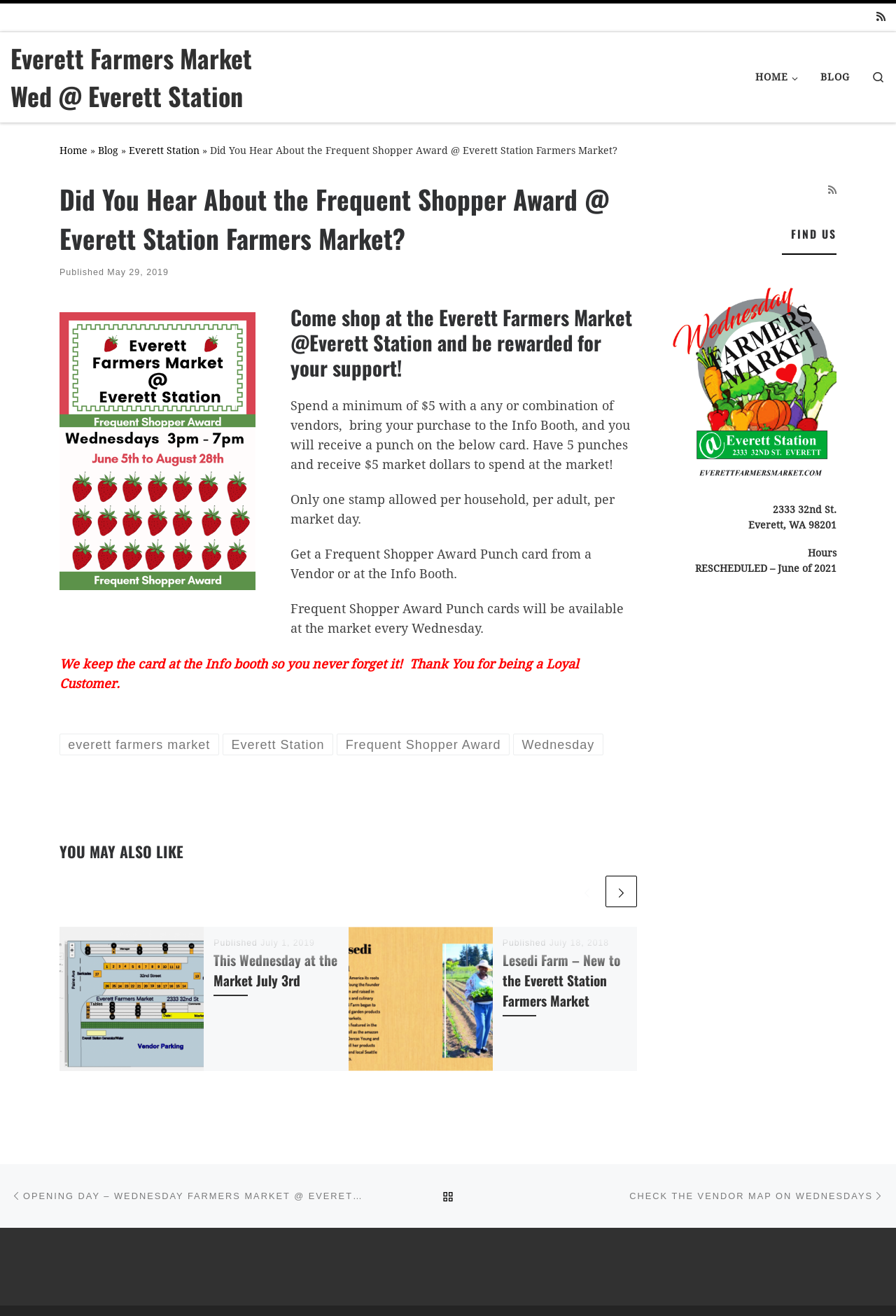Identify the bounding box coordinates for the region of the element that should be clicked to carry out the instruction: "View recent posts". The bounding box coordinates should be four float numbers between 0 and 1, i.e., [left, top, right, bottom].

None